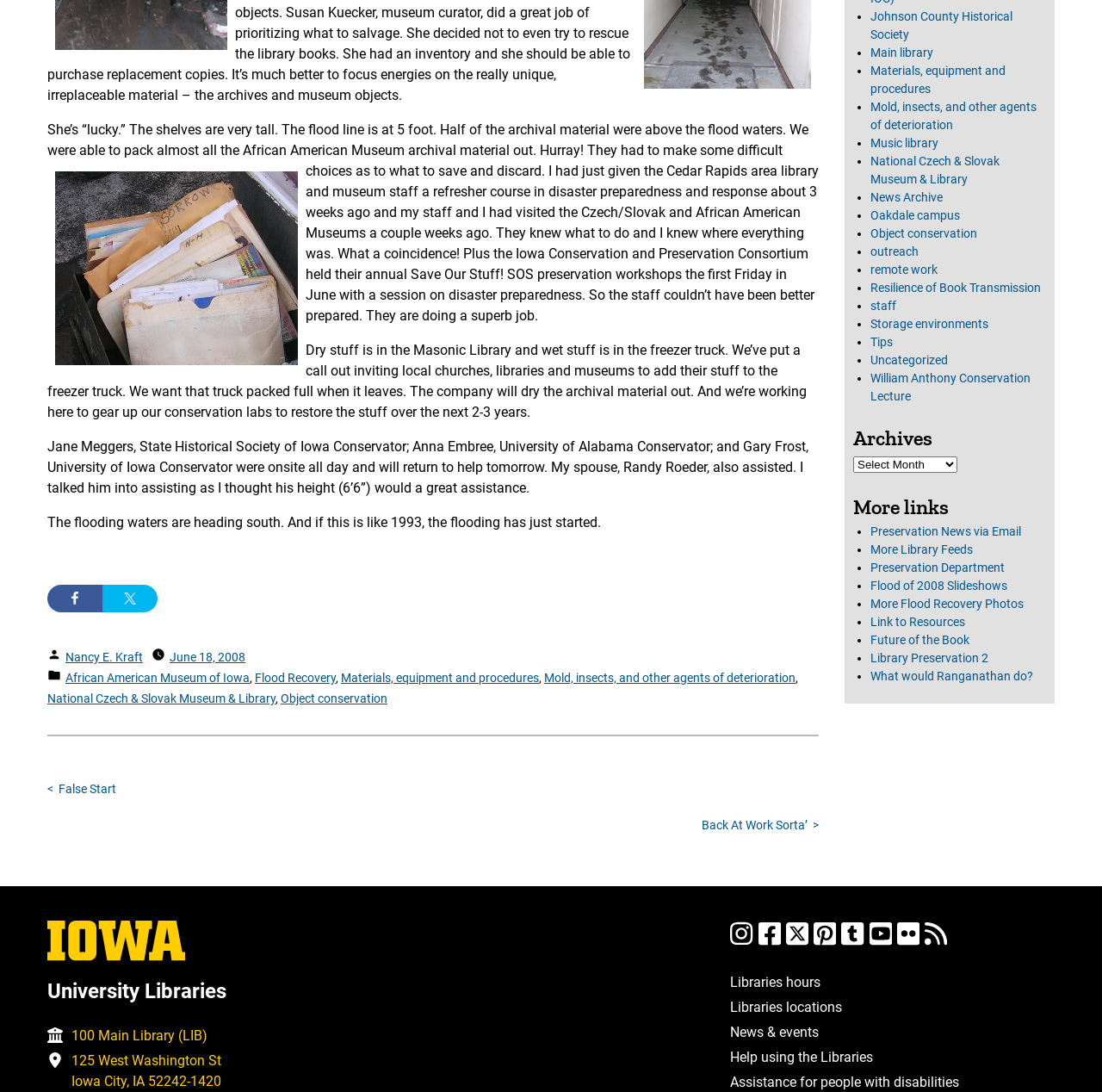Extract the bounding box coordinates for the UI element described by the text: "UI Libraries on Facebook". The coordinates should be in the form of [left, top, right, bottom] with values between 0 and 1.

[0.688, 0.855, 0.708, 0.87]